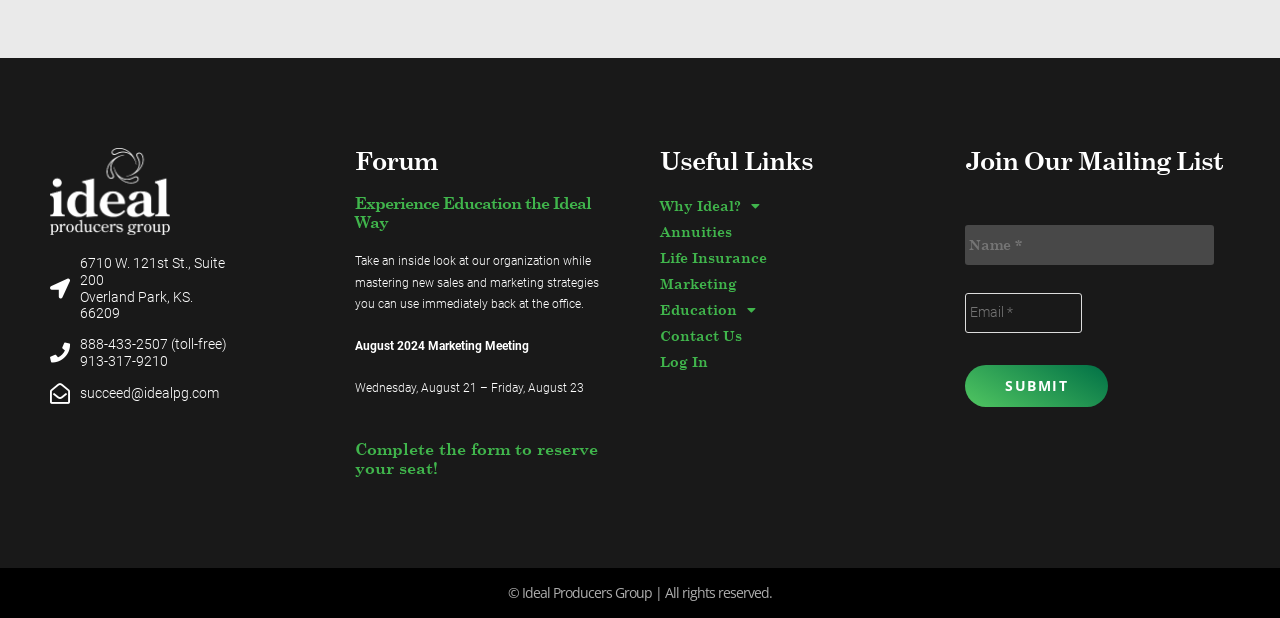Could you specify the bounding box coordinates for the clickable section to complete the following instruction: "Click the 'Complete the form to reserve your seat!' link"?

[0.277, 0.711, 0.467, 0.772]